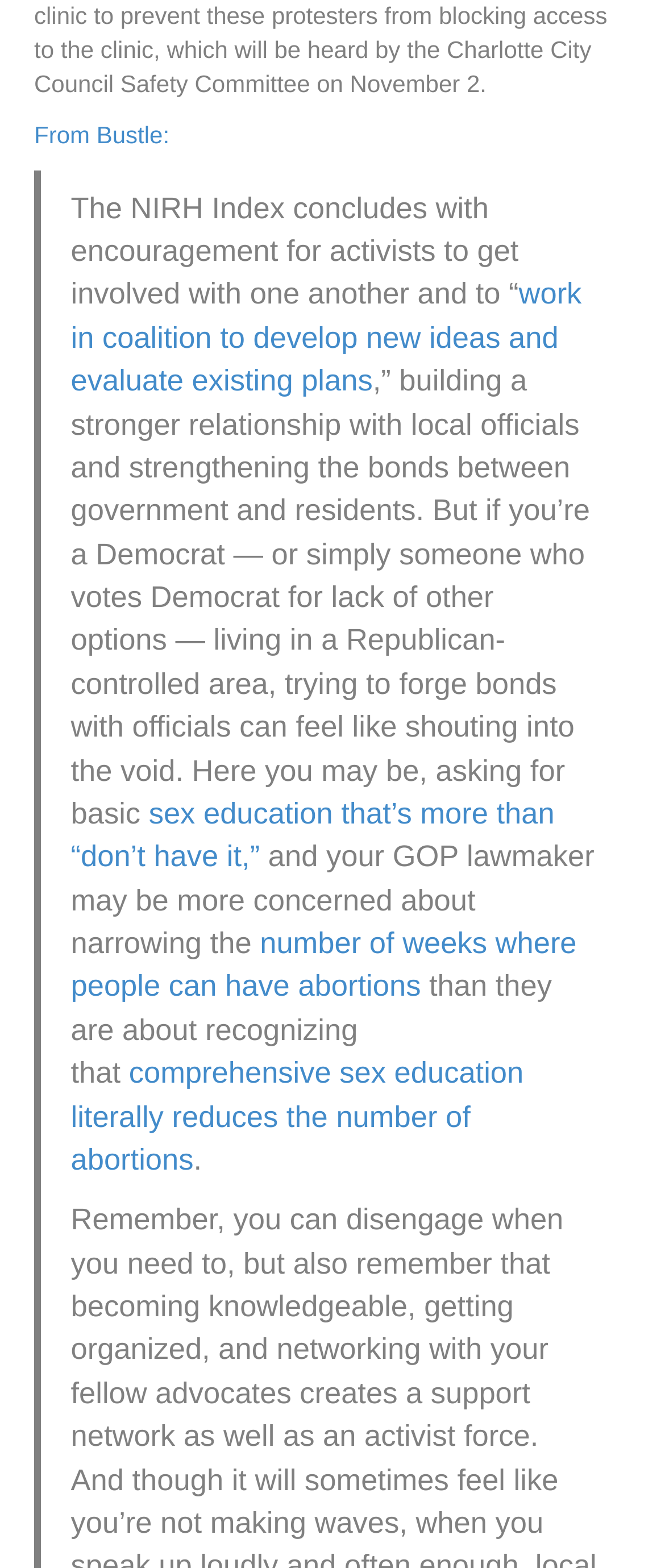Please answer the following question using a single word or phrase: What is the goal of activists?

Develop new ideas